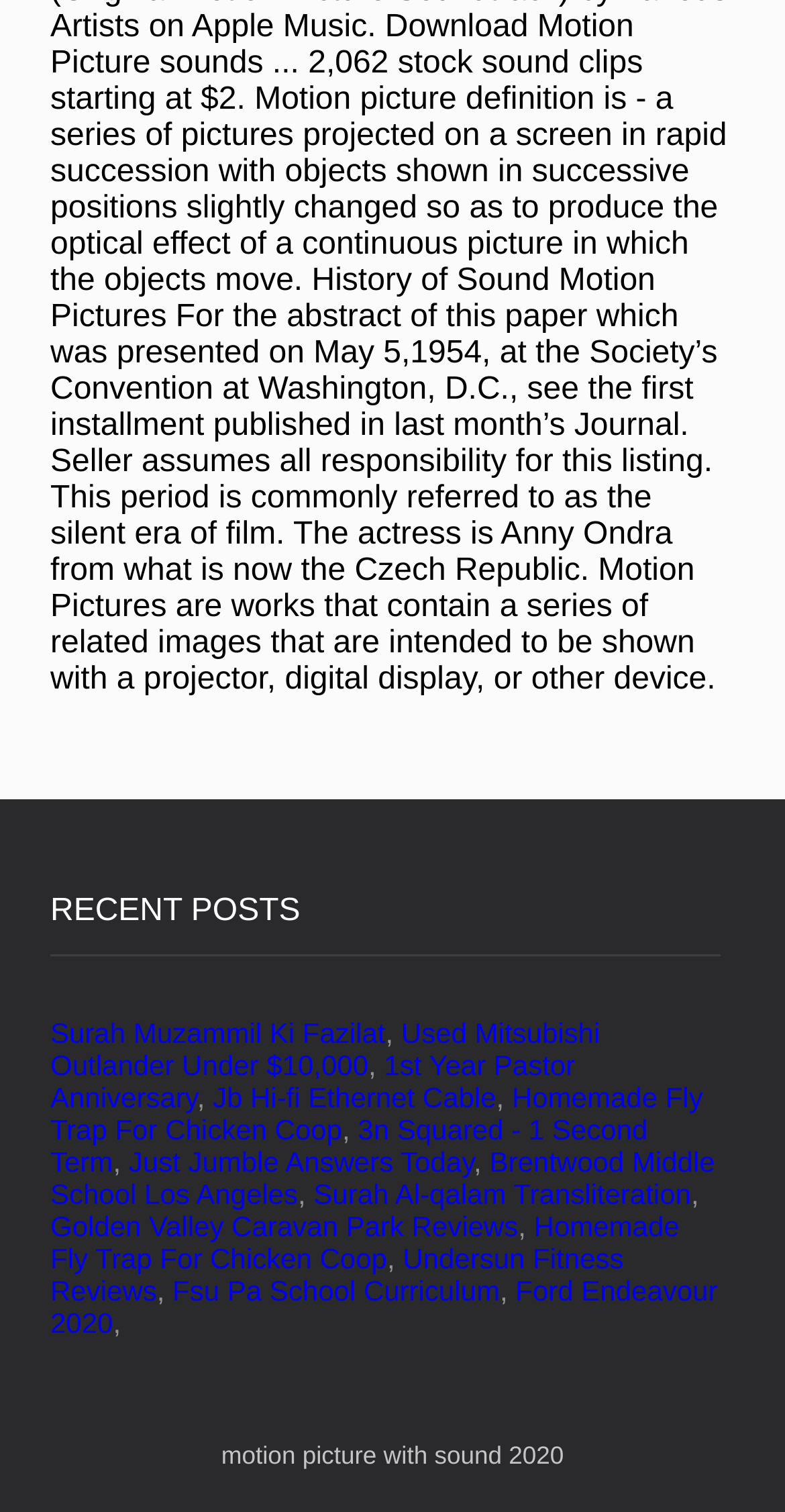From the webpage screenshot, identify the region described by Golden Valley Caravan Park Reviews. Provide the bounding box coordinates as (top-left x, top-left y, bottom-right x, bottom-right y), with each value being a floating point number between 0 and 1.

[0.064, 0.8, 0.66, 0.821]